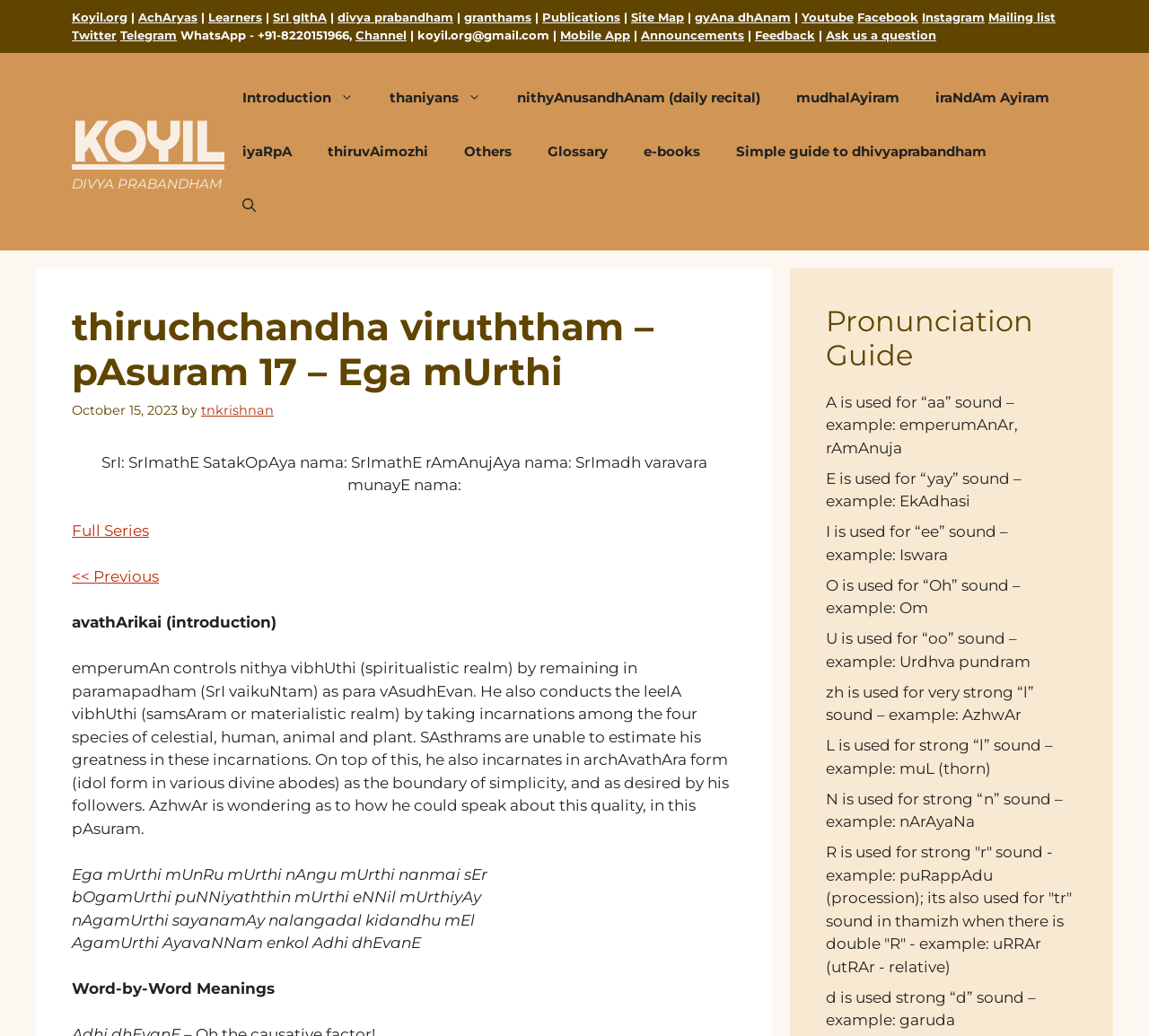Look at the image and give a detailed response to the following question: What is the name of the website?

The website's name can be found in the top-left corner of the webpage, where it says 'Koyil.org'.